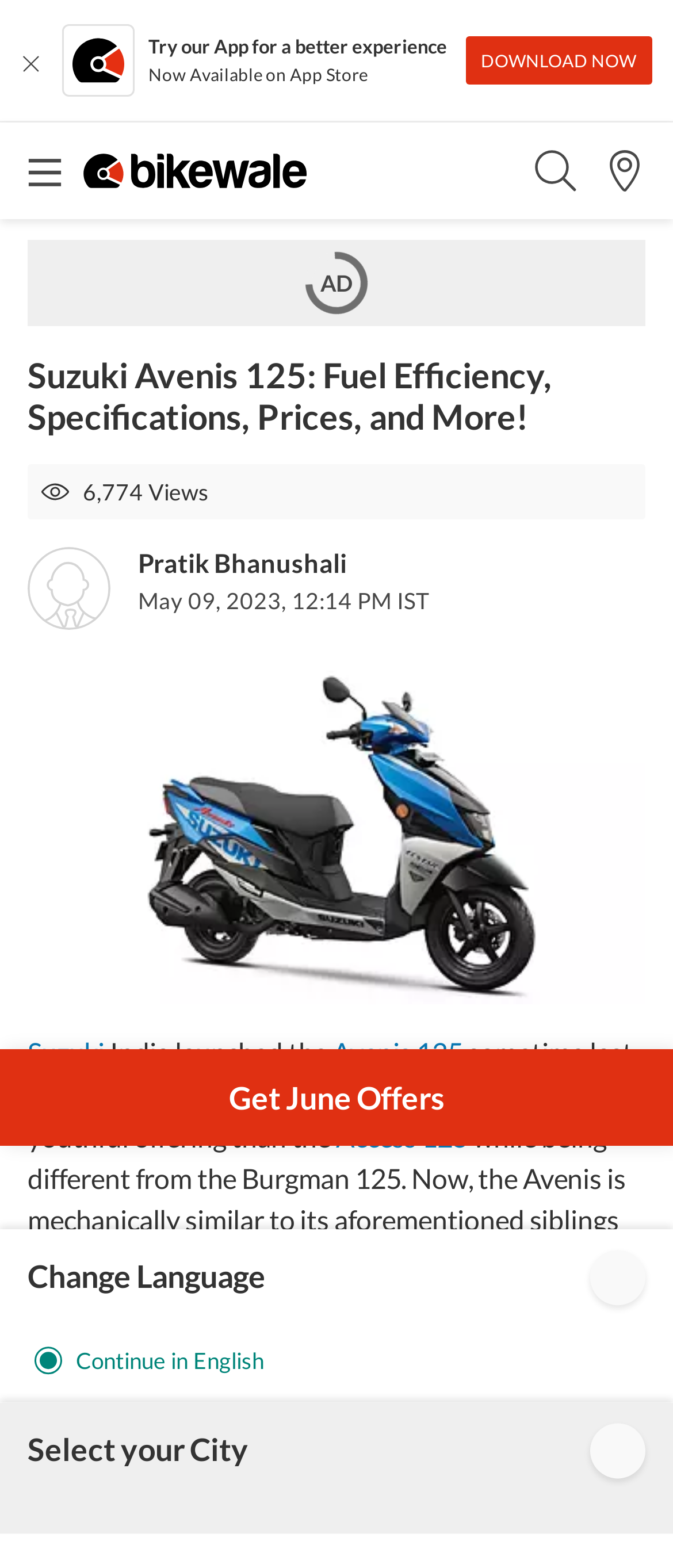Provide a brief response to the question using a single word or phrase: 
What is the date of the article?

May 09, 2023